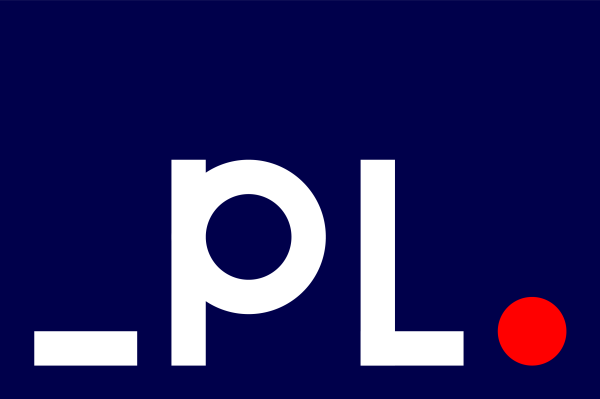What is the color of the circle in the logo?
Refer to the screenshot and respond with a concise word or phrase.

Red